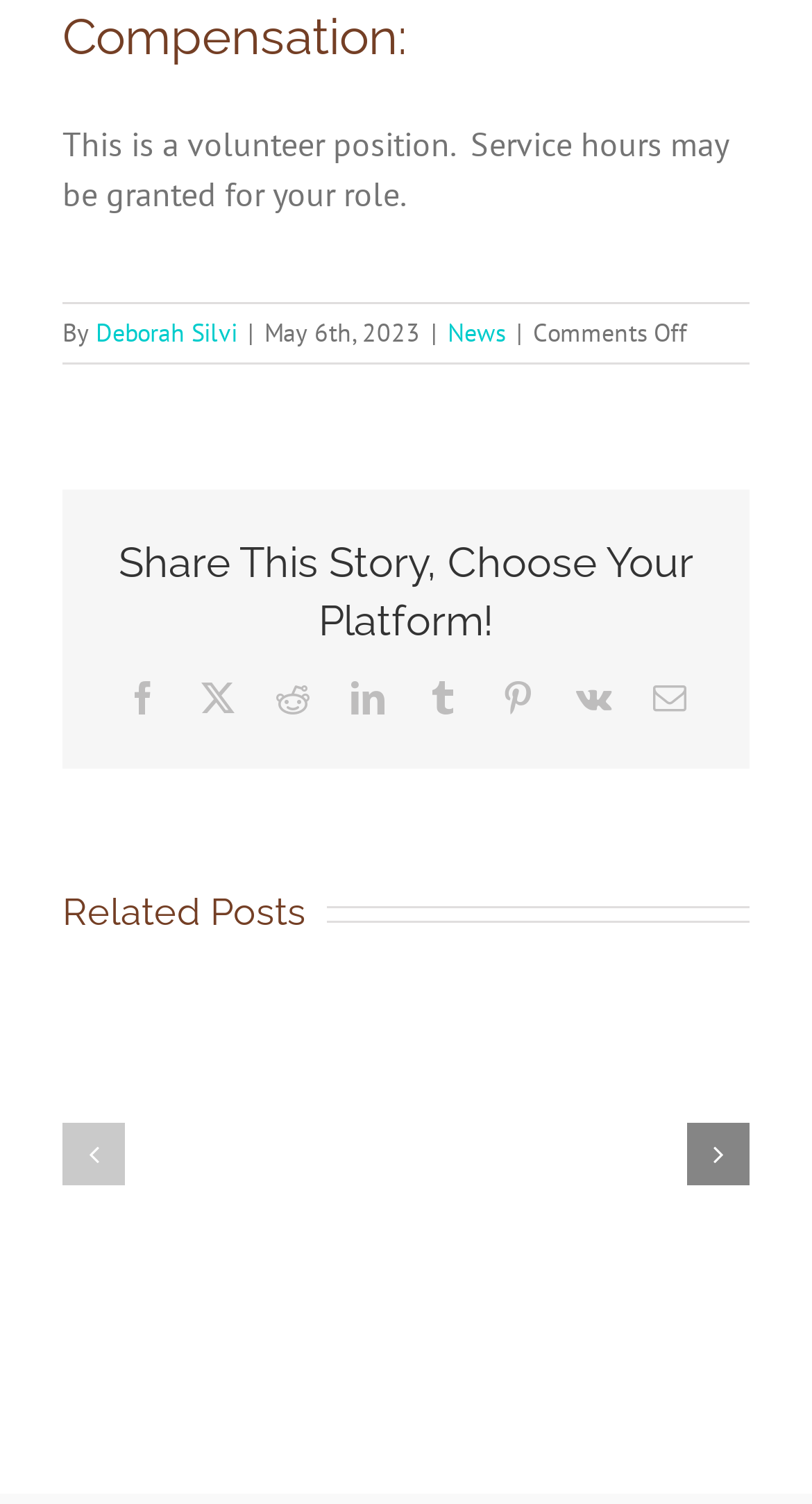Respond with a single word or phrase to the following question: Who is the author of this article?

Deborah Silvi